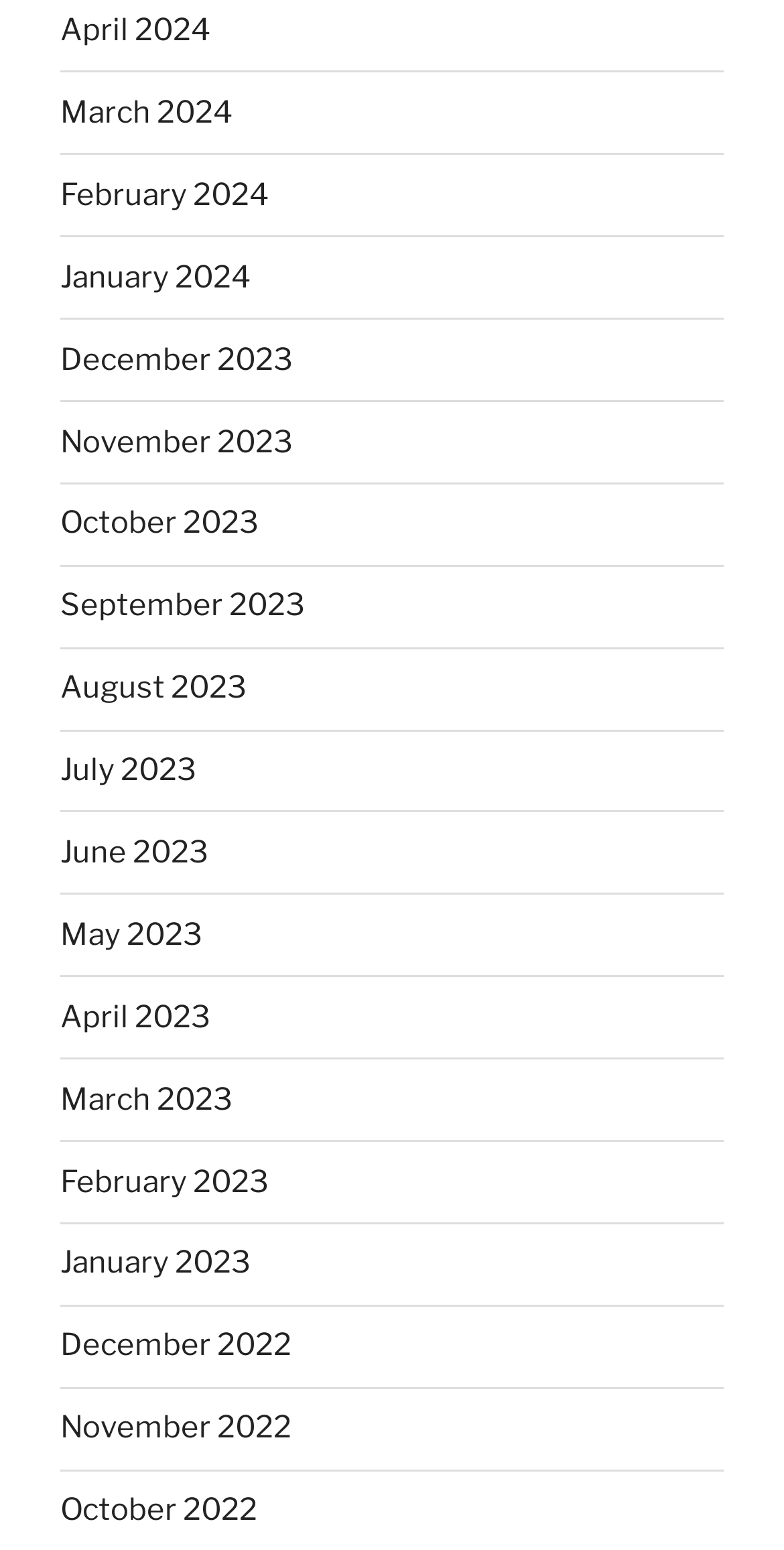Use a single word or phrase to answer the question:
What is the earliest month available?

December 2022